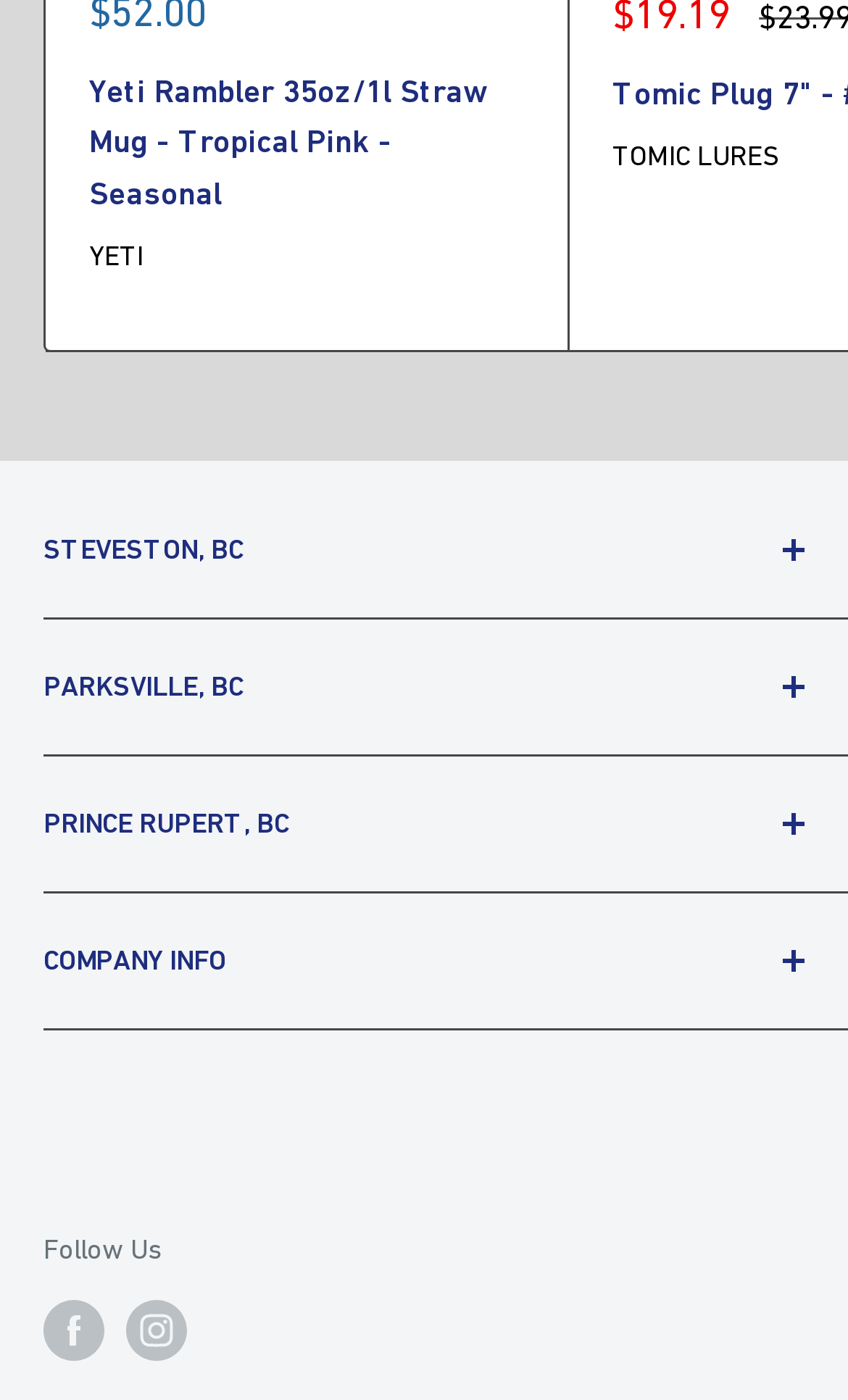How many locations are listed on the webpage?
Look at the image and respond with a one-word or short-phrase answer.

3